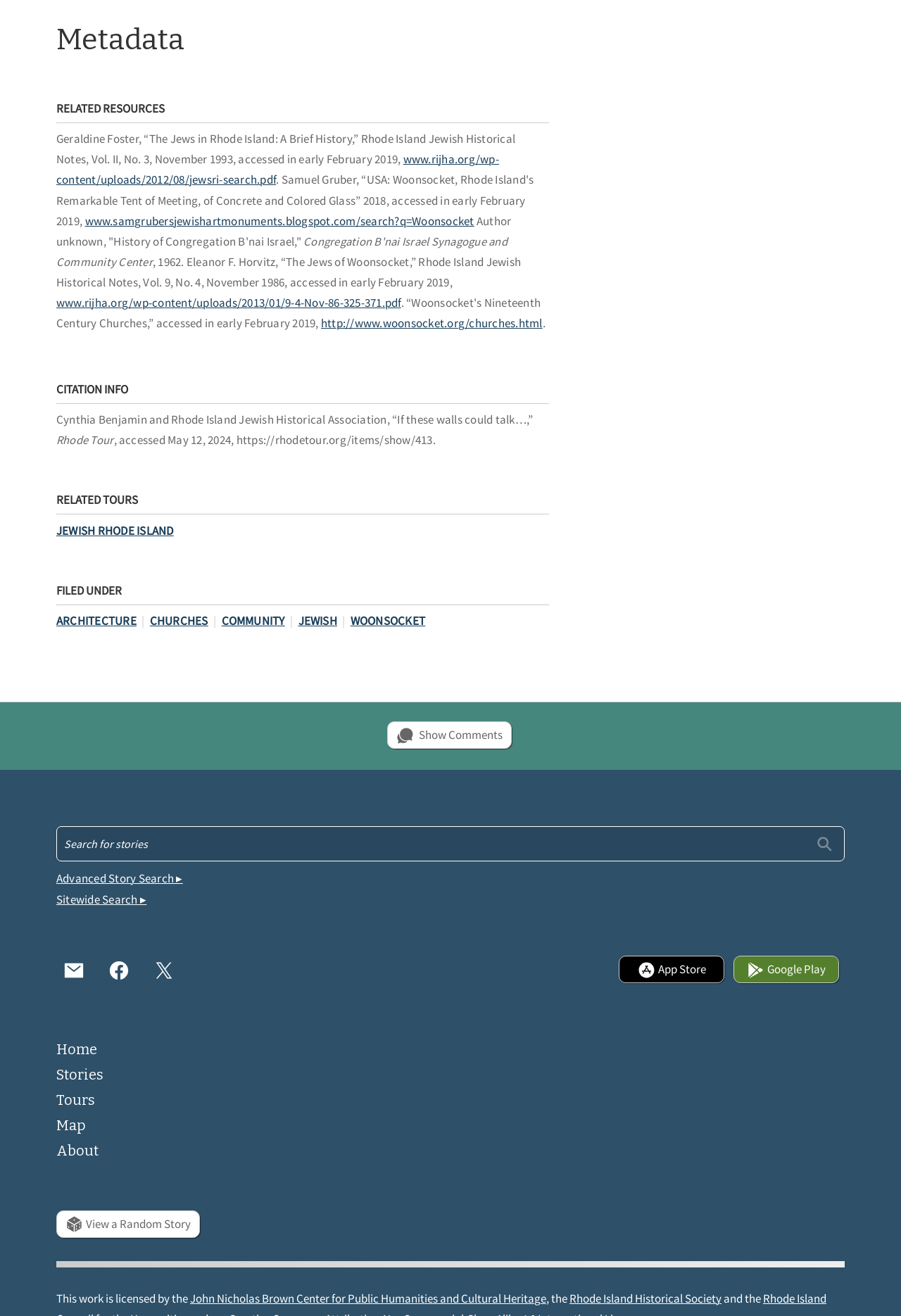Provide your answer in a single word or phrase: 
What is the title of the 'Metadata' section?

Metadata